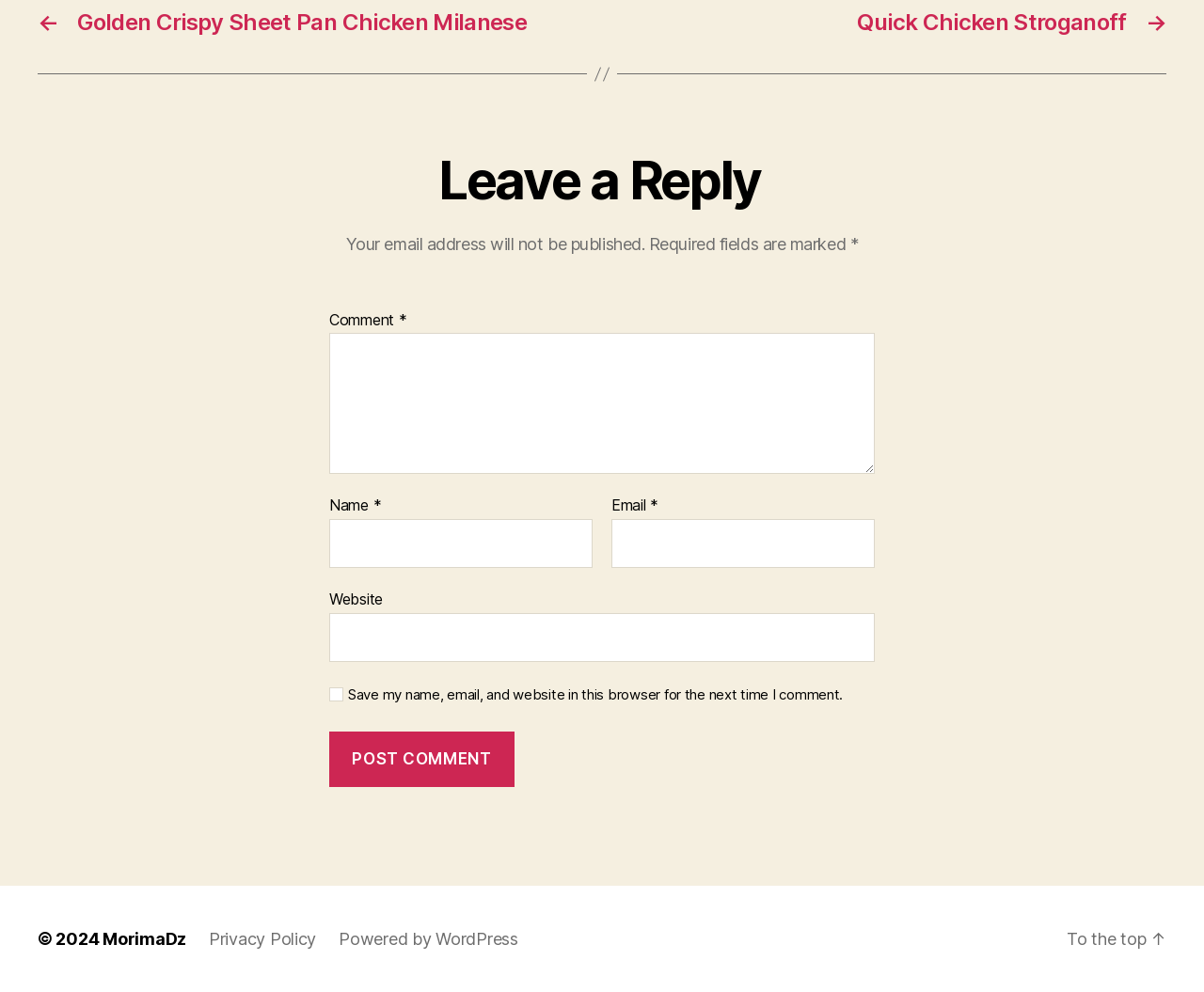Identify the bounding box coordinates for the UI element that matches this description: "→ Quick Chicken Stroganoff".

[0.516, 0.009, 0.969, 0.036]